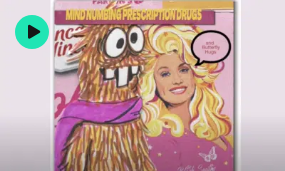What is the woman's hair color?
Please answer the question as detailed as possible based on the image.

The glamorous woman standing next to the creature has blonde hair, which is a distinctive feature of her appearance in the illustration.